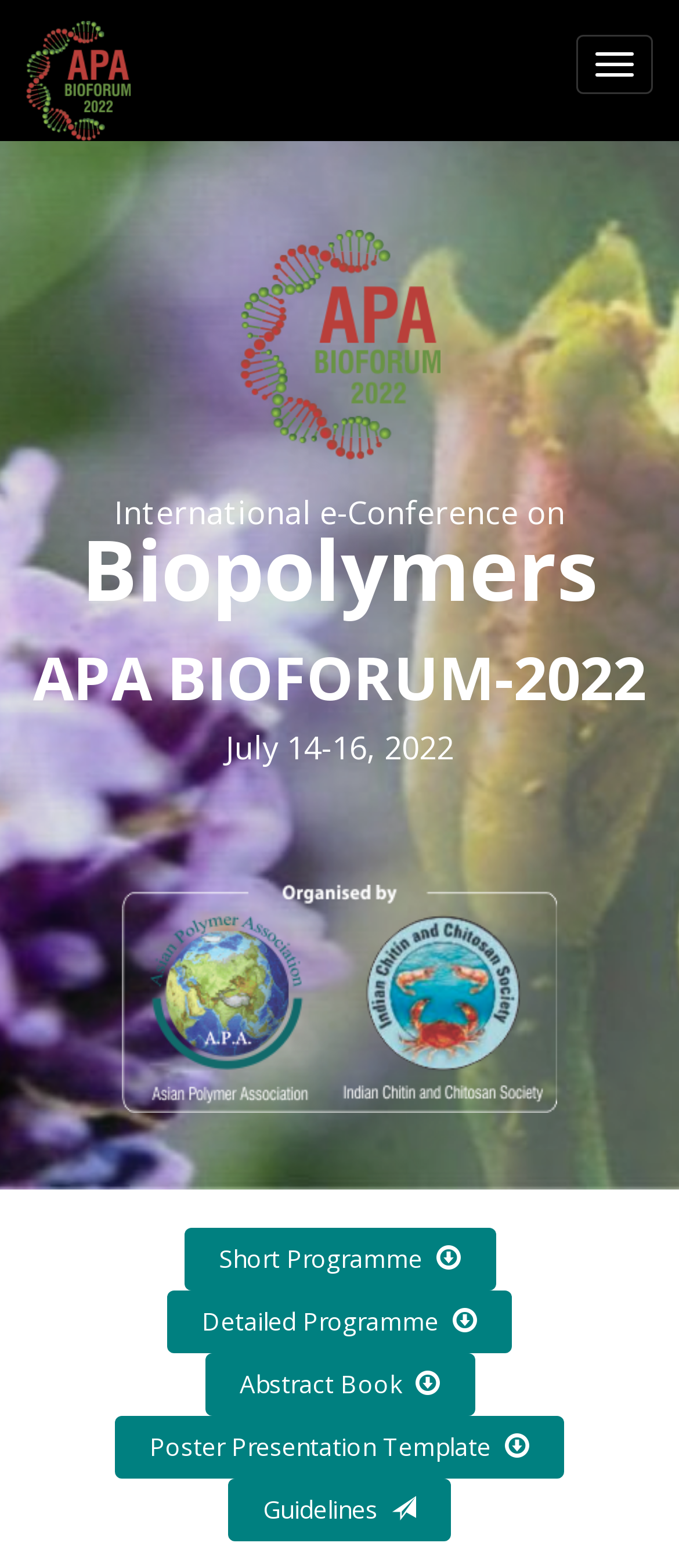Show the bounding box coordinates for the HTML element as described: "Abstract Book".

[0.301, 0.863, 0.699, 0.903]